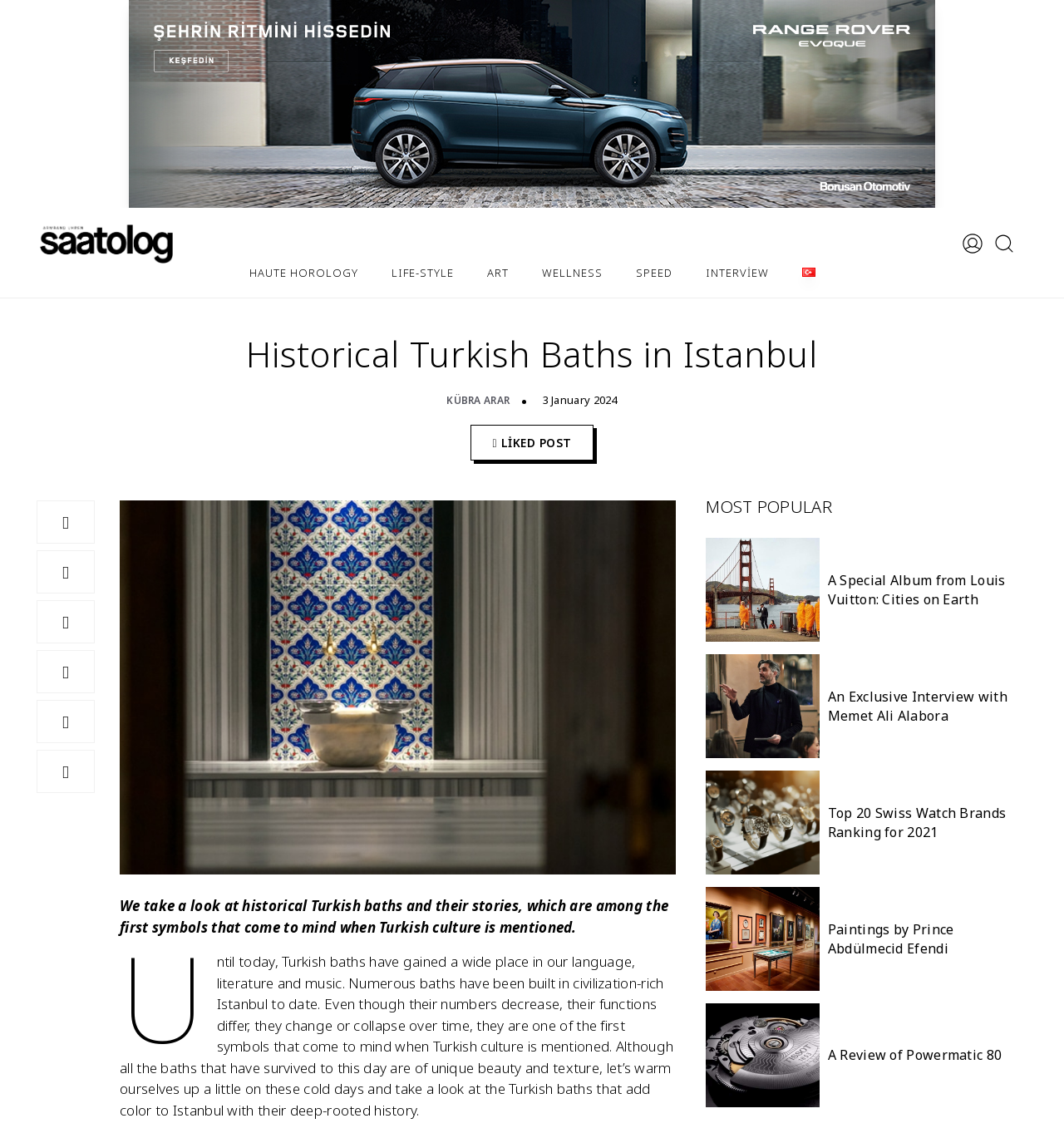What is the main title displayed on this webpage?

Historical Turkish Baths in Istanbul